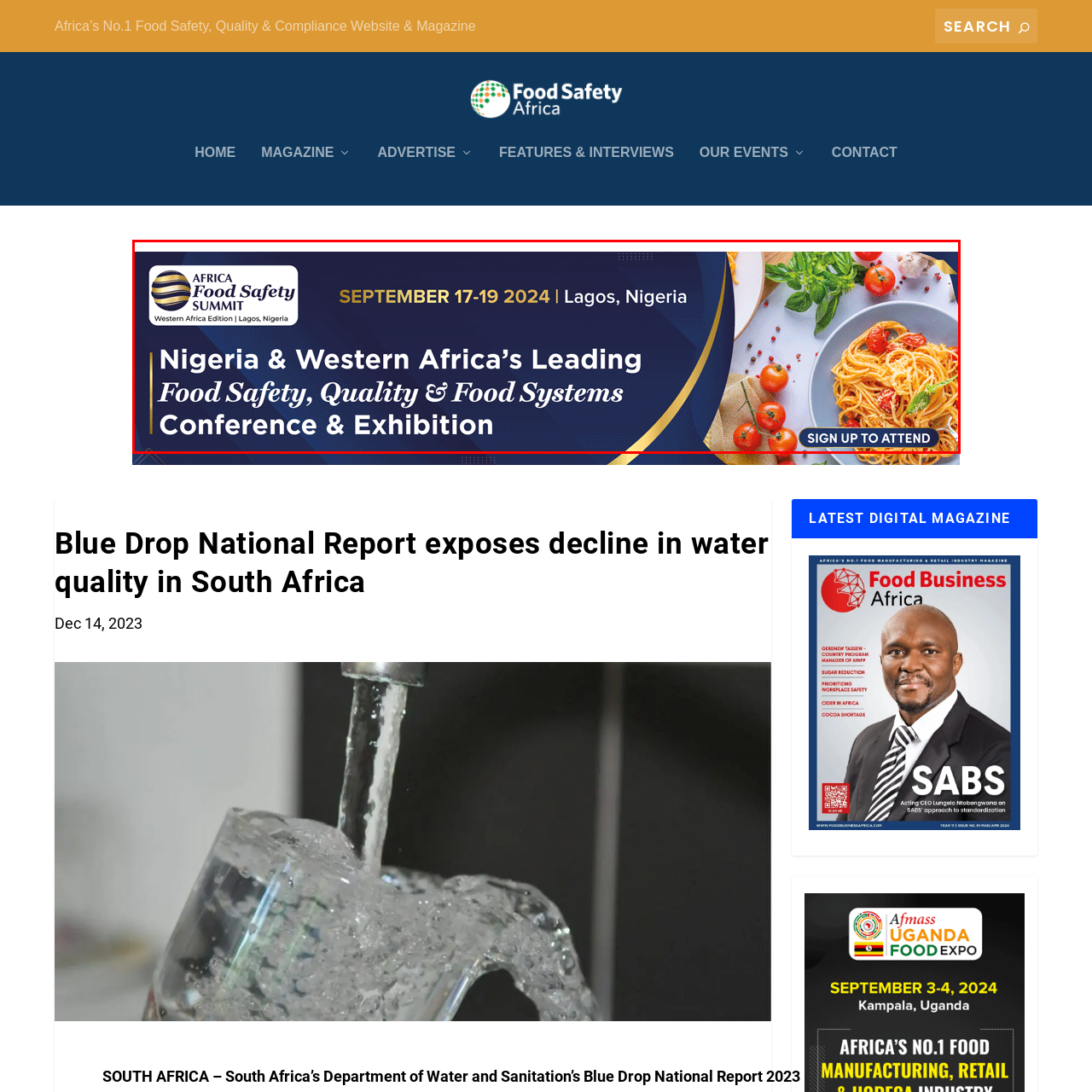Pay attention to the image inside the red rectangle, What is the focus of the Africa Food Safety Summit? Answer briefly with a single word or phrase.

Food safety, quality, and food systems